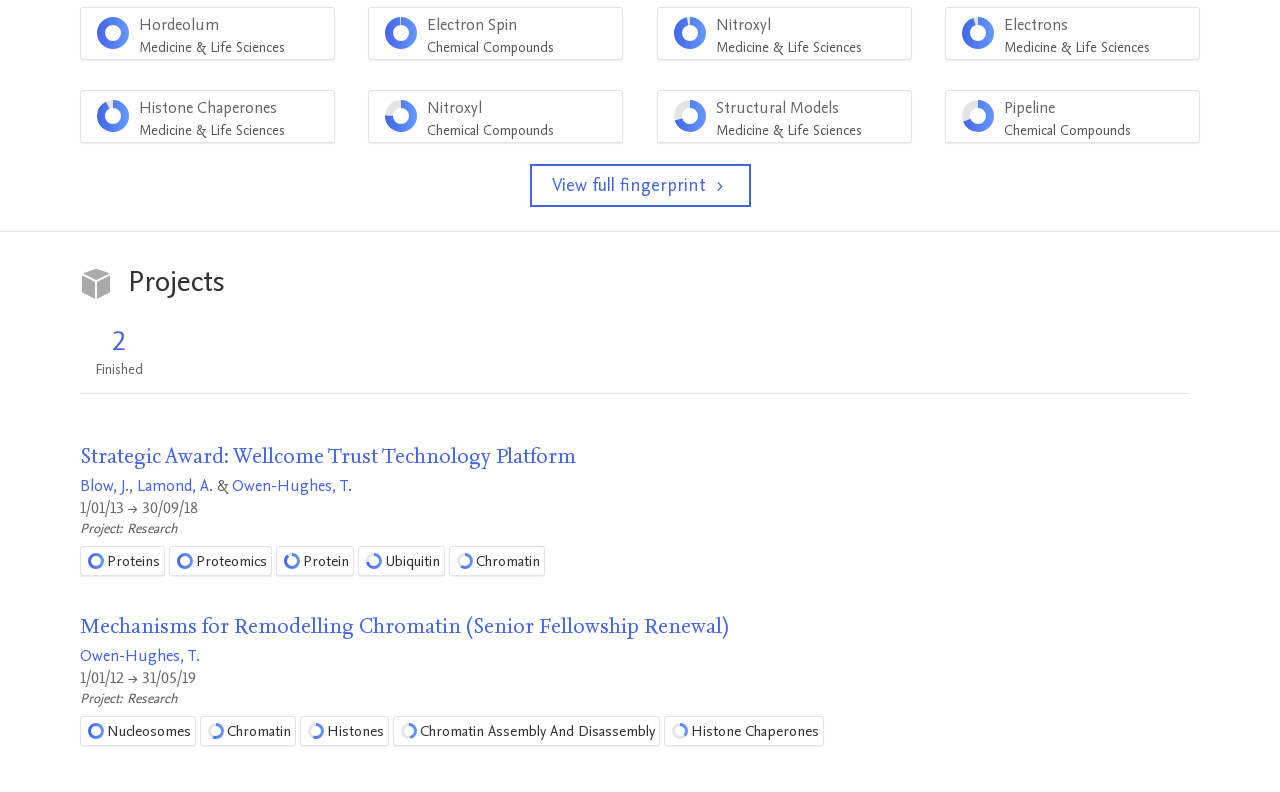How many finished projects are there?
Please answer using one word or phrase, based on the screenshot.

2